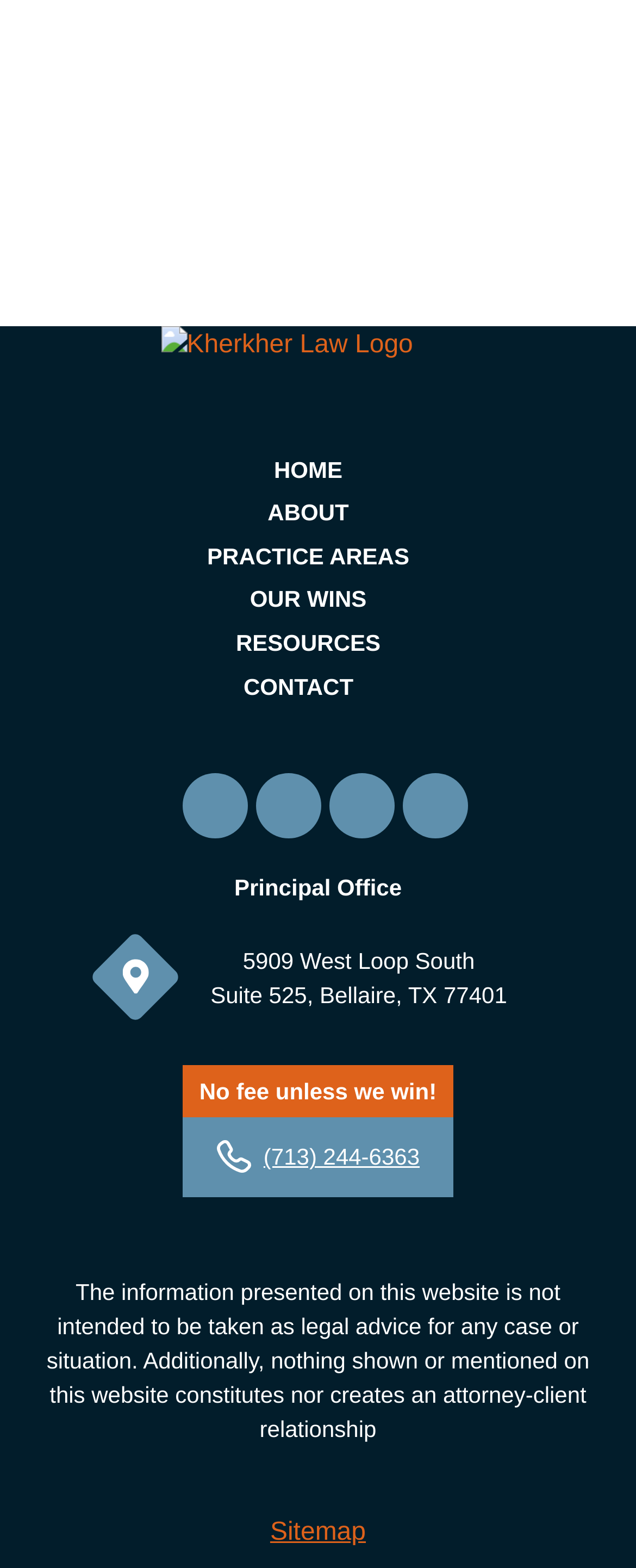Use a single word or phrase to respond to the question:
What is the disclaimer message at the bottom of the webpage?

The information presented on this website is not intended to be taken as legal advice...